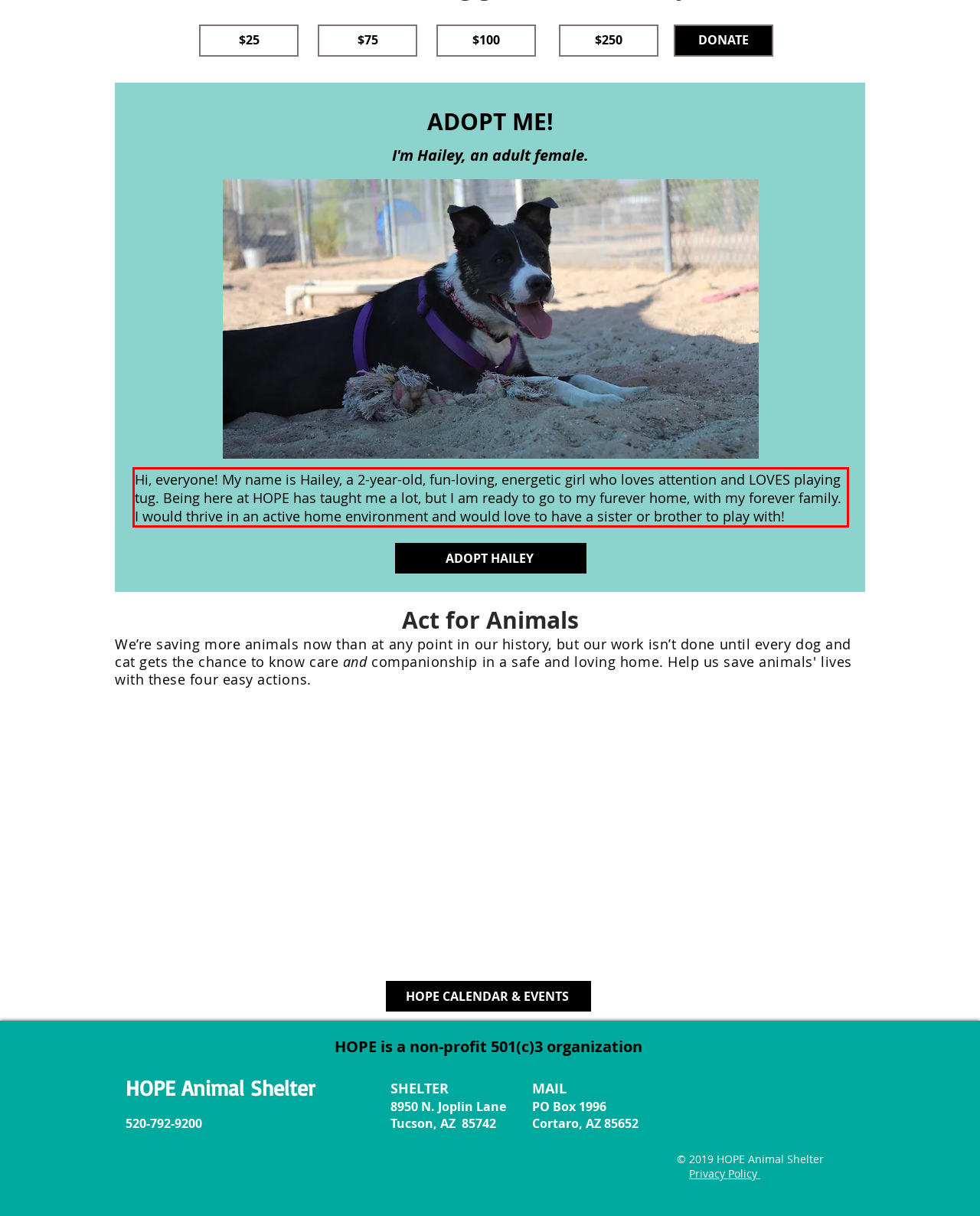Please extract the text content within the red bounding box on the webpage screenshot using OCR.

Hi, everyone! My name is Hailey, a 2-year-old, fun-loving, energetic girl who loves attention and LOVES playing tug. Being here at HOPE has taught me a lot, but I am ready to go to my furever home, with my forever family. I would thrive in an active home environment and would love to have a sister or brother to play with!